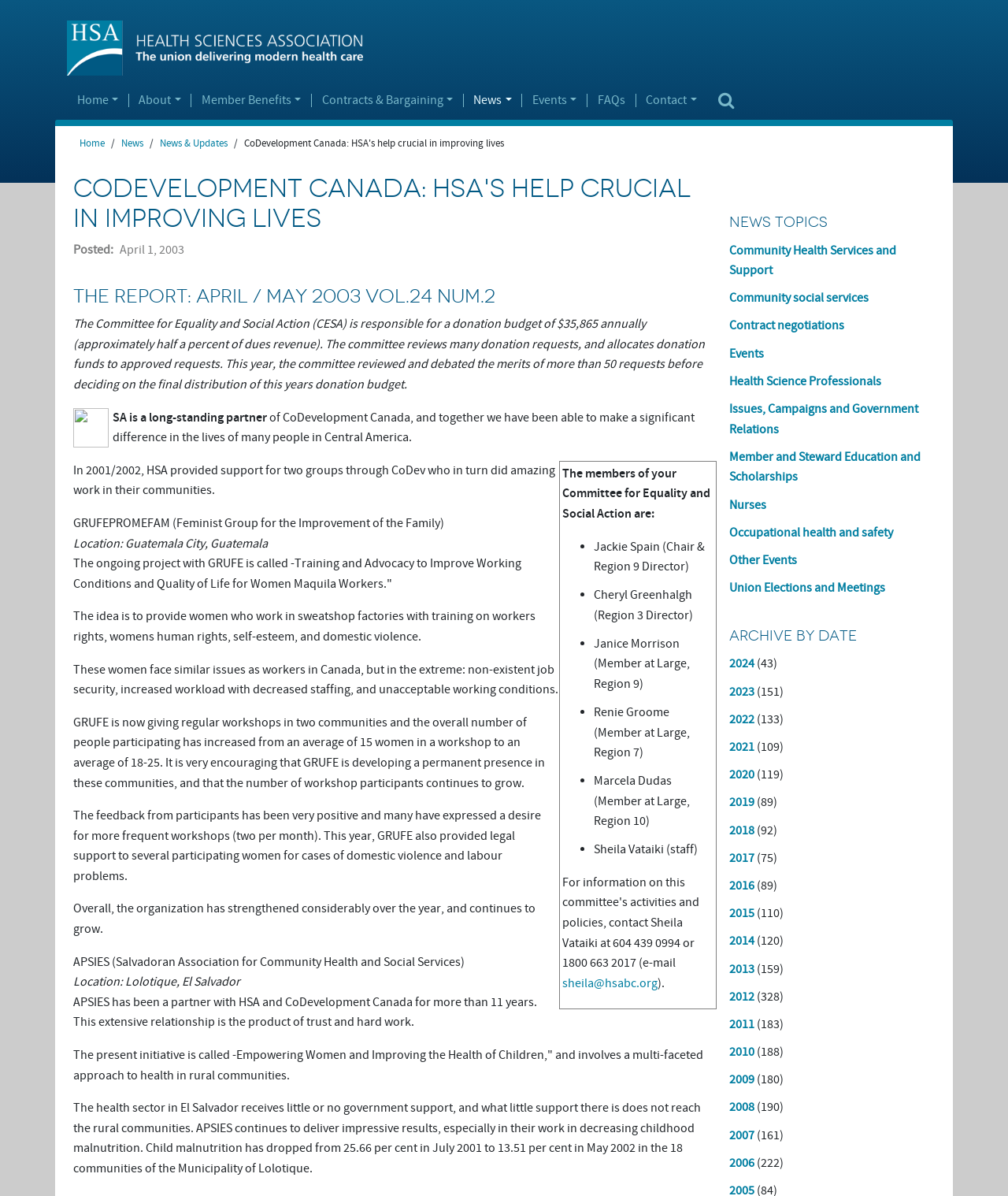Identify the bounding box coordinates of the region that should be clicked to execute the following instruction: "View 'Community Health Services and Support'".

[0.723, 0.203, 0.889, 0.233]